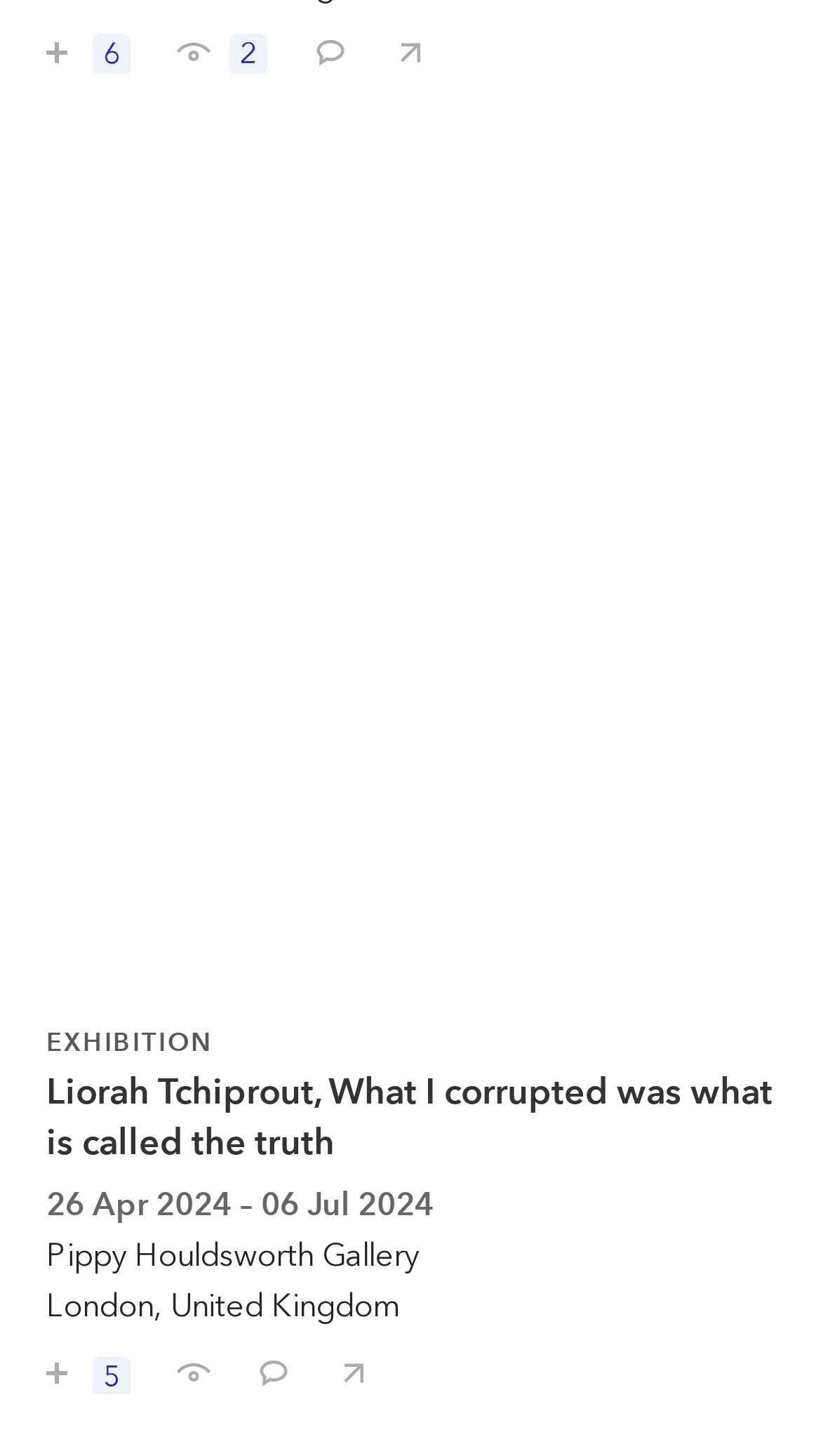What can be done with the artworks on this webpage?
Please respond to the question with a detailed and informative answer.

The buttons and links on the webpage suggest that users can save the artworks, comment on them, and share them with their friends.